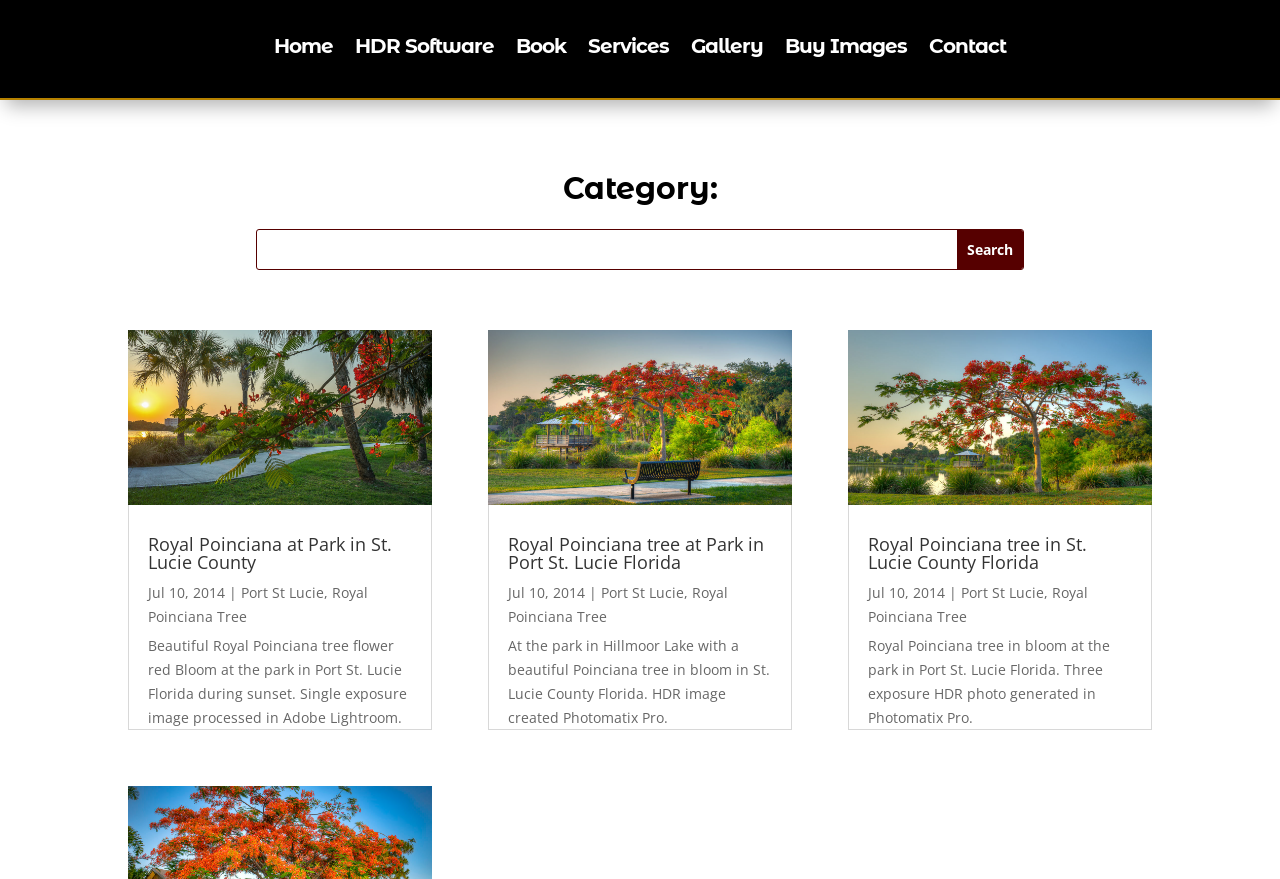How many images are displayed on the webpage?
Answer the question based on the image using a single word or a brief phrase.

3